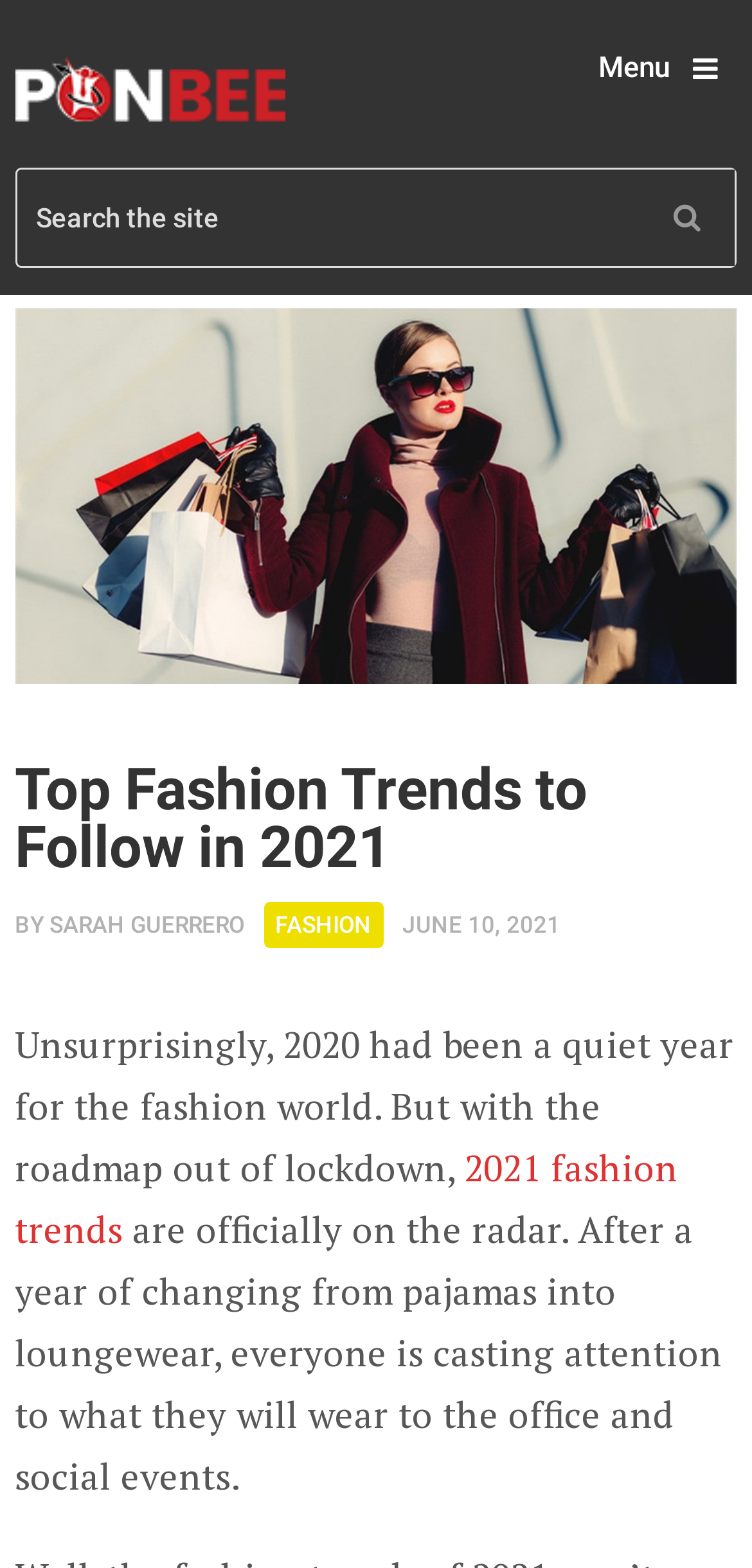Please determine the main heading text of this webpage.

Top Fashion Trends to Follow in 2021